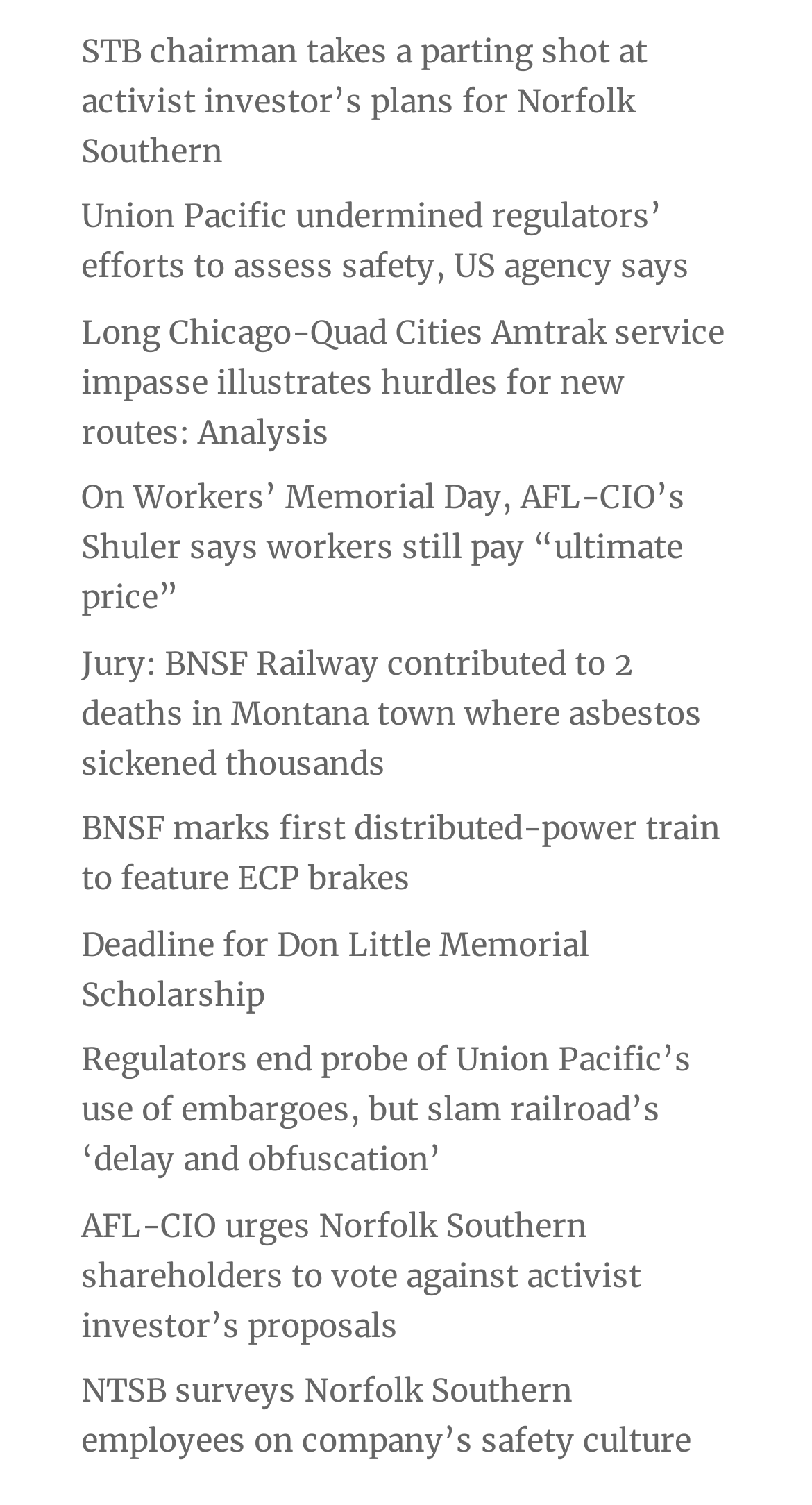Point out the bounding box coordinates of the section to click in order to follow this instruction: "Follow on Facebook".

None